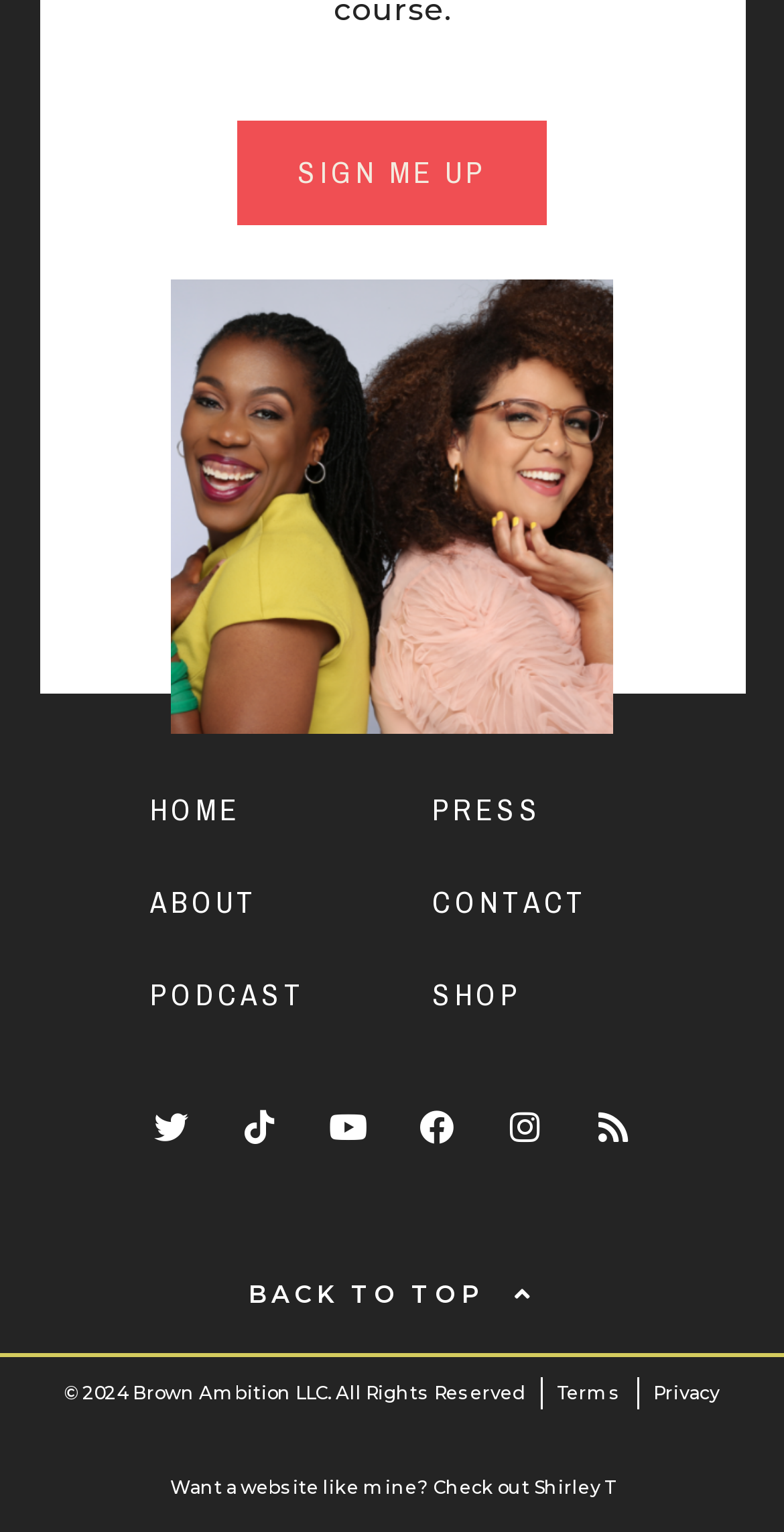Determine the bounding box coordinates of the clickable element necessary to fulfill the instruction: "Check the terms and conditions". Provide the coordinates as four float numbers within the 0 to 1 range, i.e., [left, top, right, bottom].

[0.71, 0.899, 0.792, 0.92]